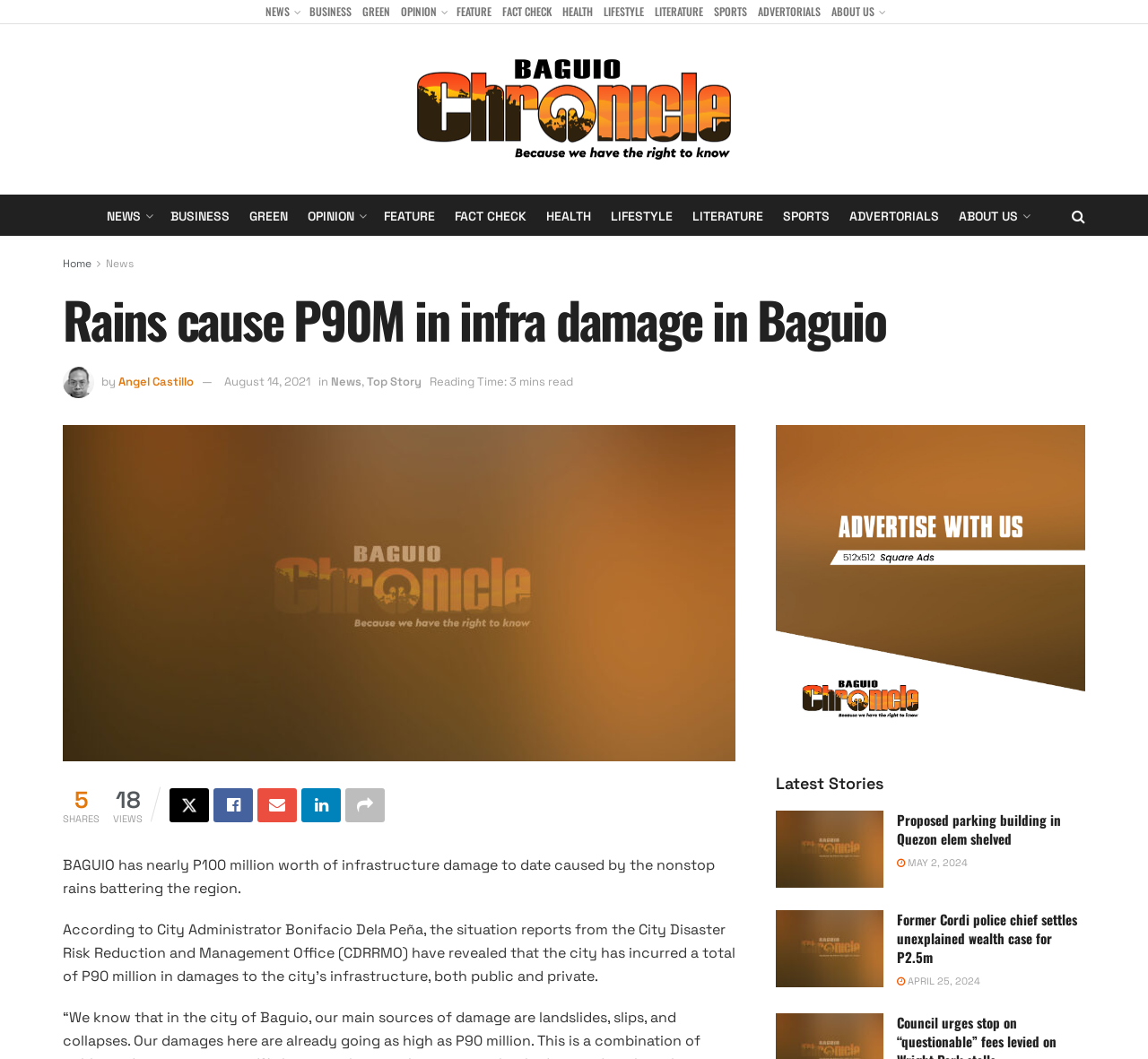Specify the bounding box coordinates of the region I need to click to perform the following instruction: "Share the article". The coordinates must be four float numbers in the range of 0 to 1, i.e., [left, top, right, bottom].

[0.148, 0.745, 0.182, 0.777]